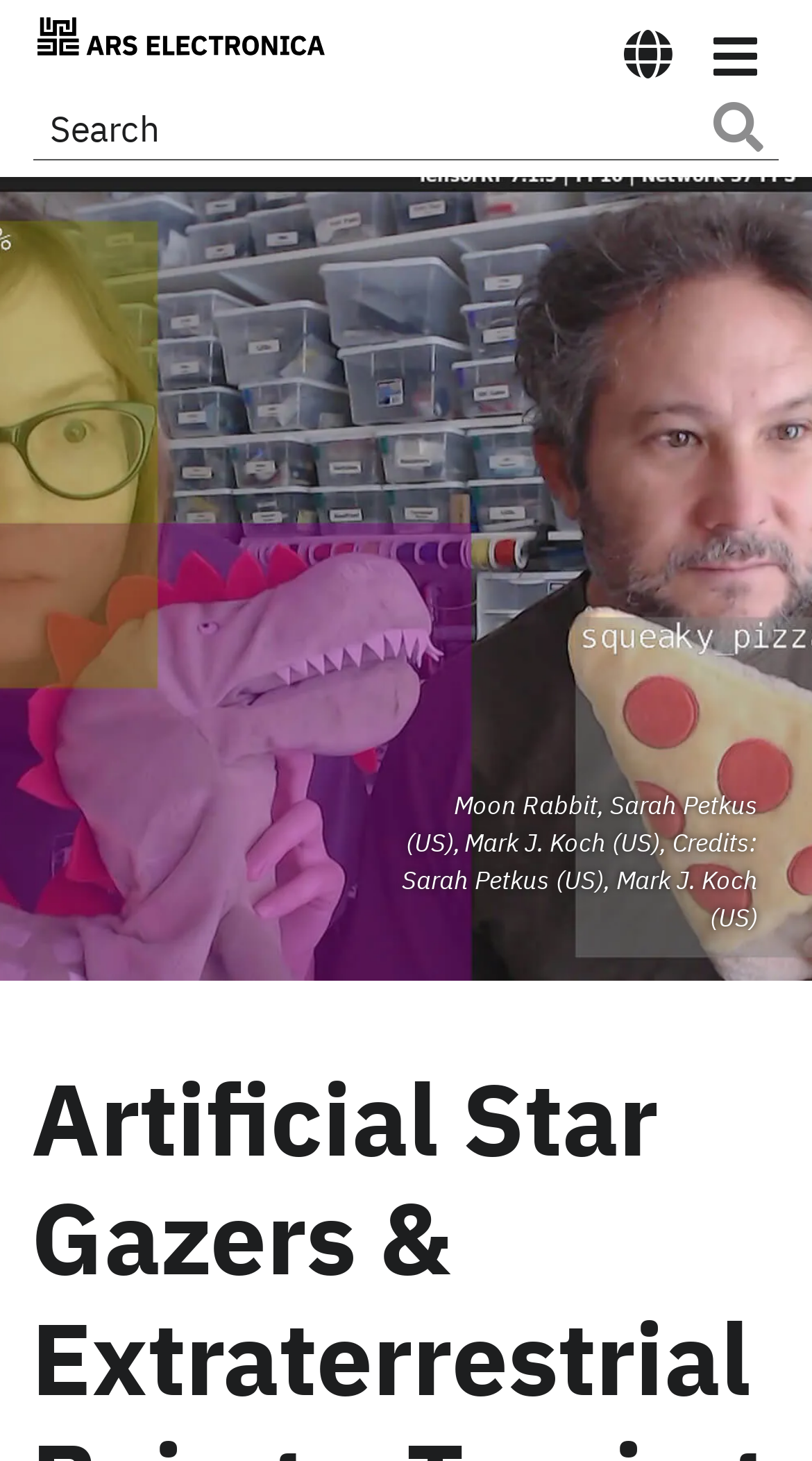Show the bounding box coordinates of the region that should be clicked to follow the instruction: "Toggle navigation."

[0.864, 0.015, 0.946, 0.061]